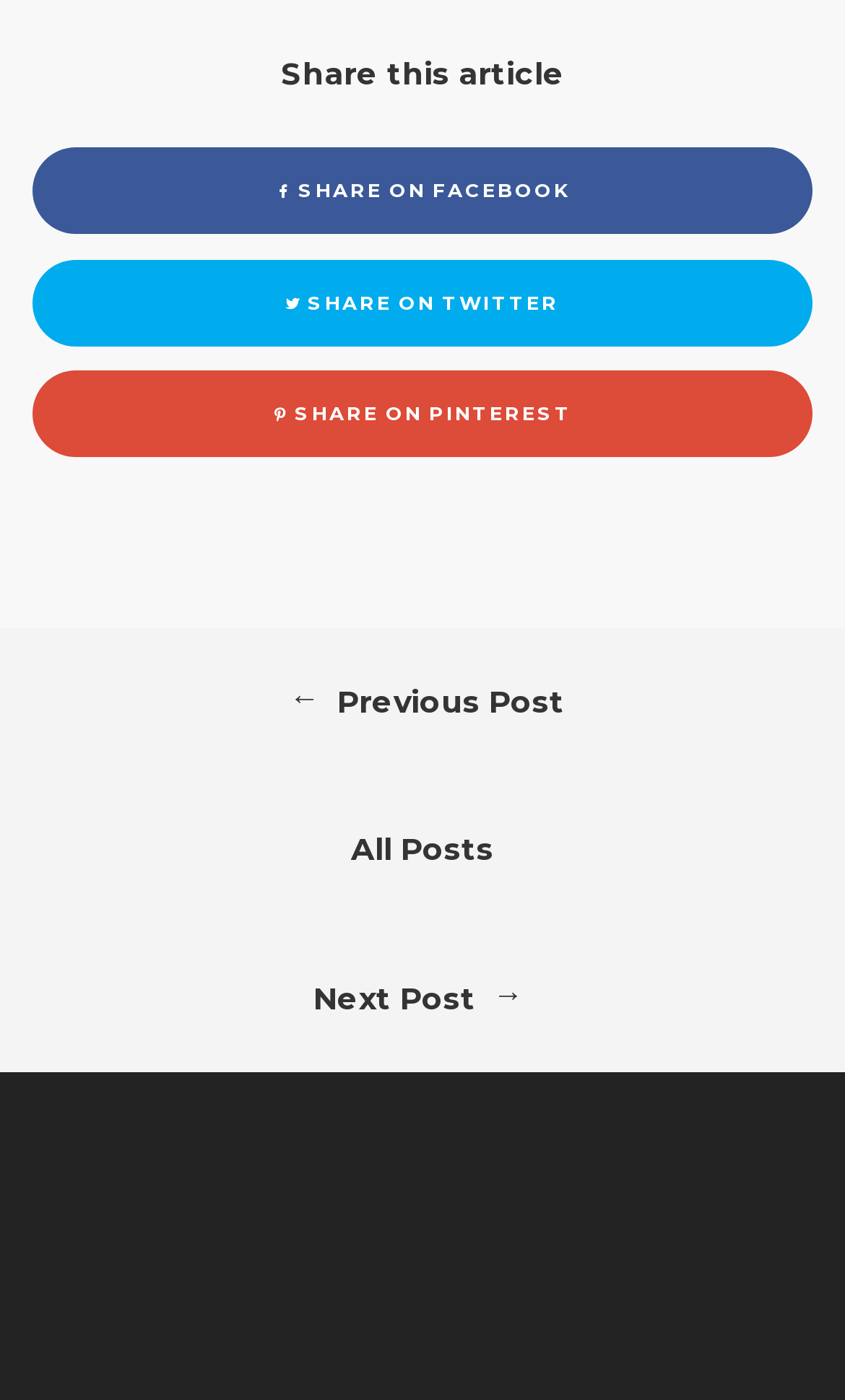Identify the bounding box coordinates for the UI element described as: "Twitter". The coordinates should be provided as four floats between 0 and 1: [left, top, right, bottom].

None